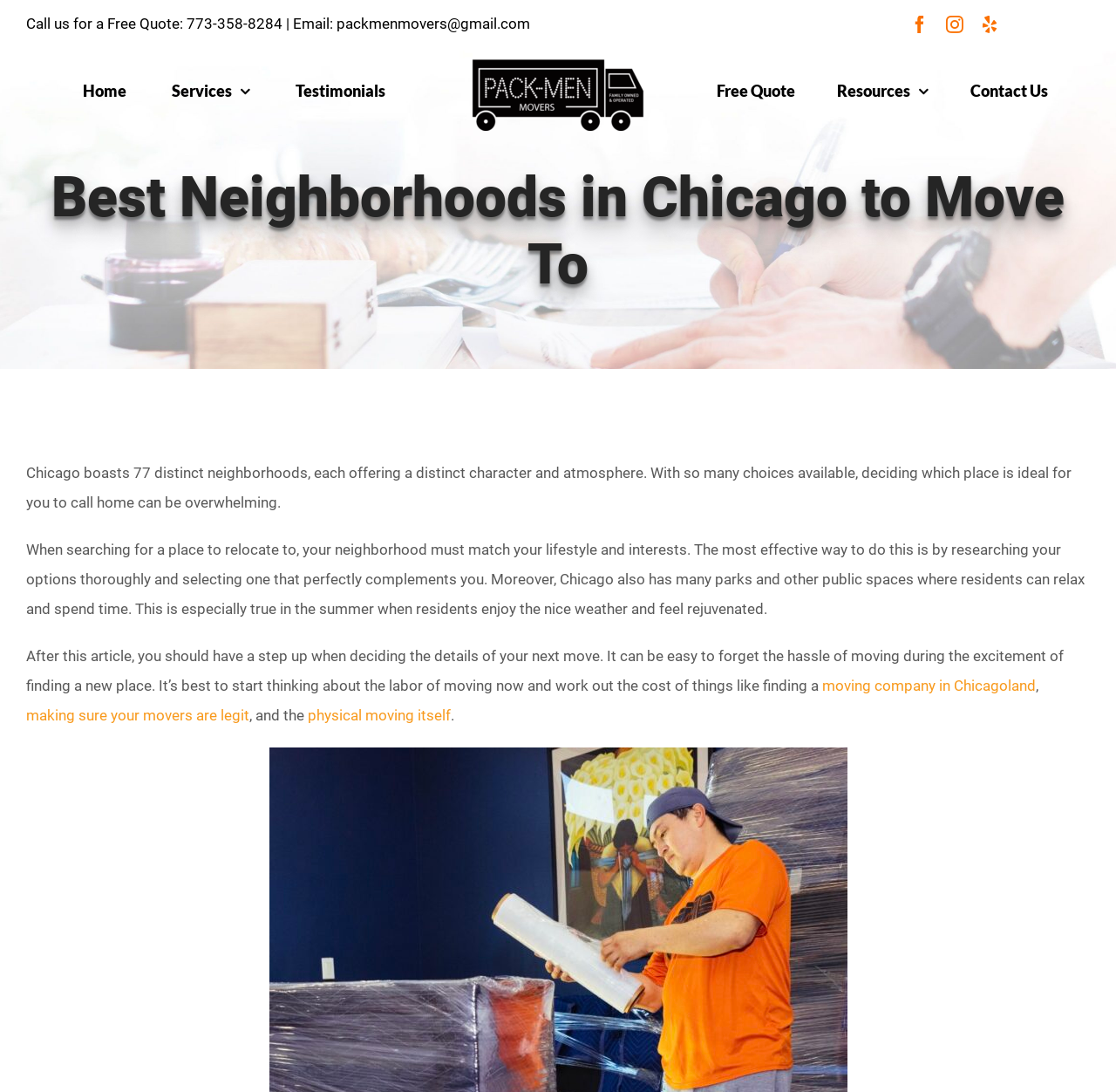Locate the UI element that matches the description Privacy Policy in the webpage screenshot. Return the bounding box coordinates in the format (top-left x, top-left y, bottom-right x, bottom-right y), with values ranging from 0 to 1.

None